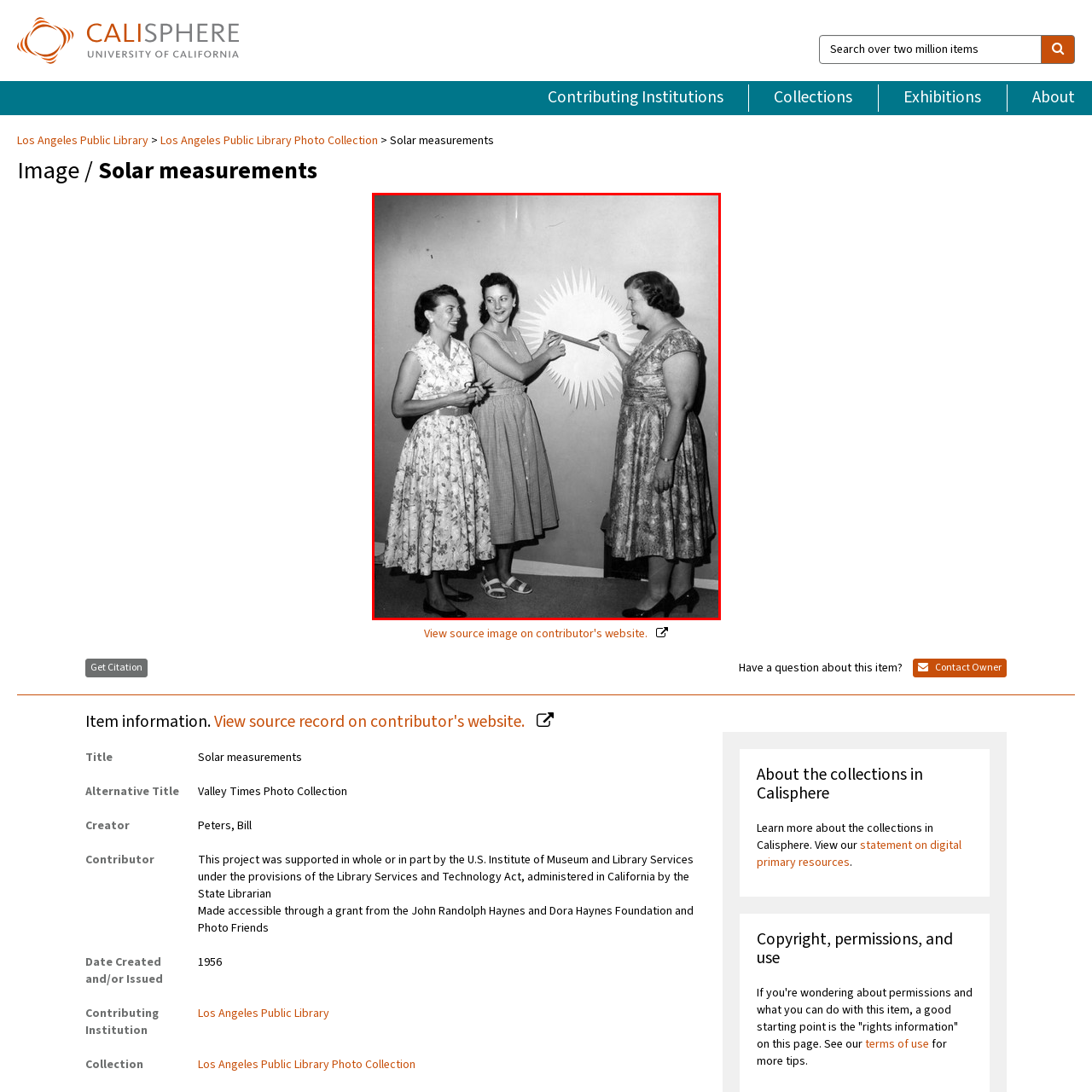Please provide a comprehensive description of the image highlighted by the red bounding box.

The image titled "Solar measurements," features three women engaged in a collaborative activity. They are positioned against a simple backdrop, marked by a decorative sunburst design. Each woman is dressed in mid-20th century fashion; the woman on the left wears a patterned blouse with a flowy skirt, while the second woman, in the center, is clad in a checkered dress, and the woman on the right is dressed in a fitted, elegant dress. 

The trio appears to be measuring or interacting with a tool or instrument that one is holding up to the sunburst. The women share expressions of focus, suggesting that their activity may be related to a scientific or educational demonstration, likely concerning solar measurements. This photograph captures a moment in the 1950s, reflecting both the styles of the era and a sense of community in learning or experimentation. The image is part of a larger collection documenting historical events and activities related to solar studies, preserved by the Los Angeles Public Library.